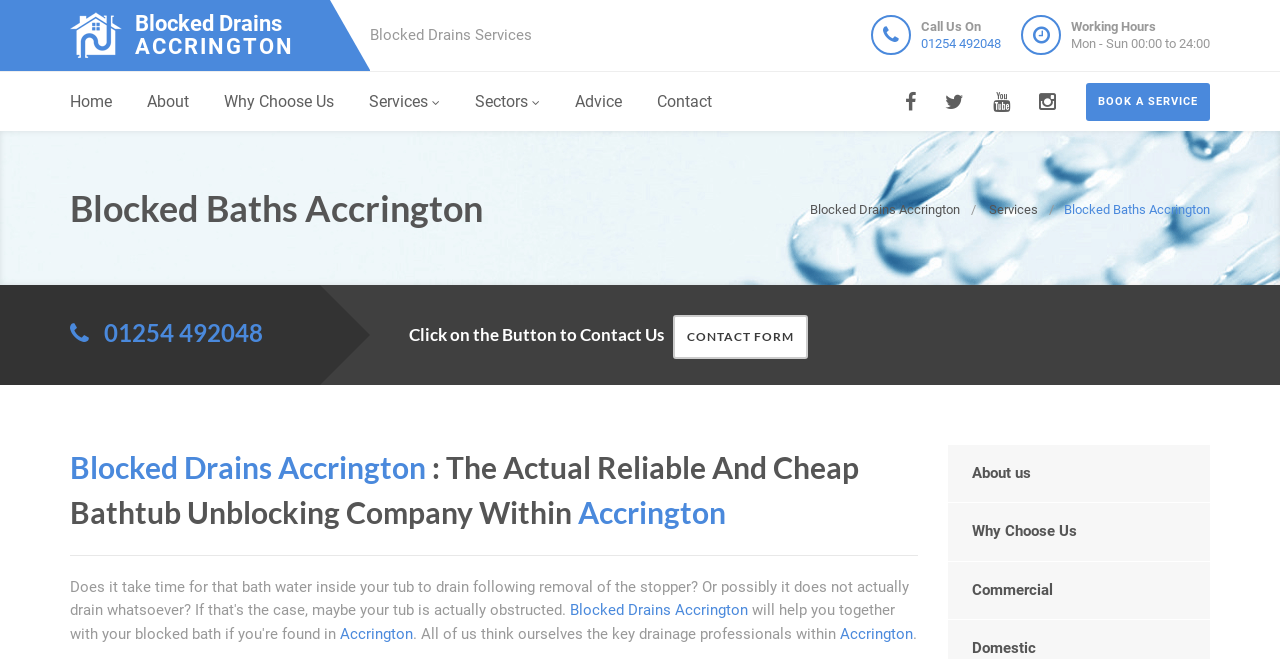Find and indicate the bounding box coordinates of the region you should select to follow the given instruction: "Book a service".

[0.848, 0.126, 0.945, 0.183]